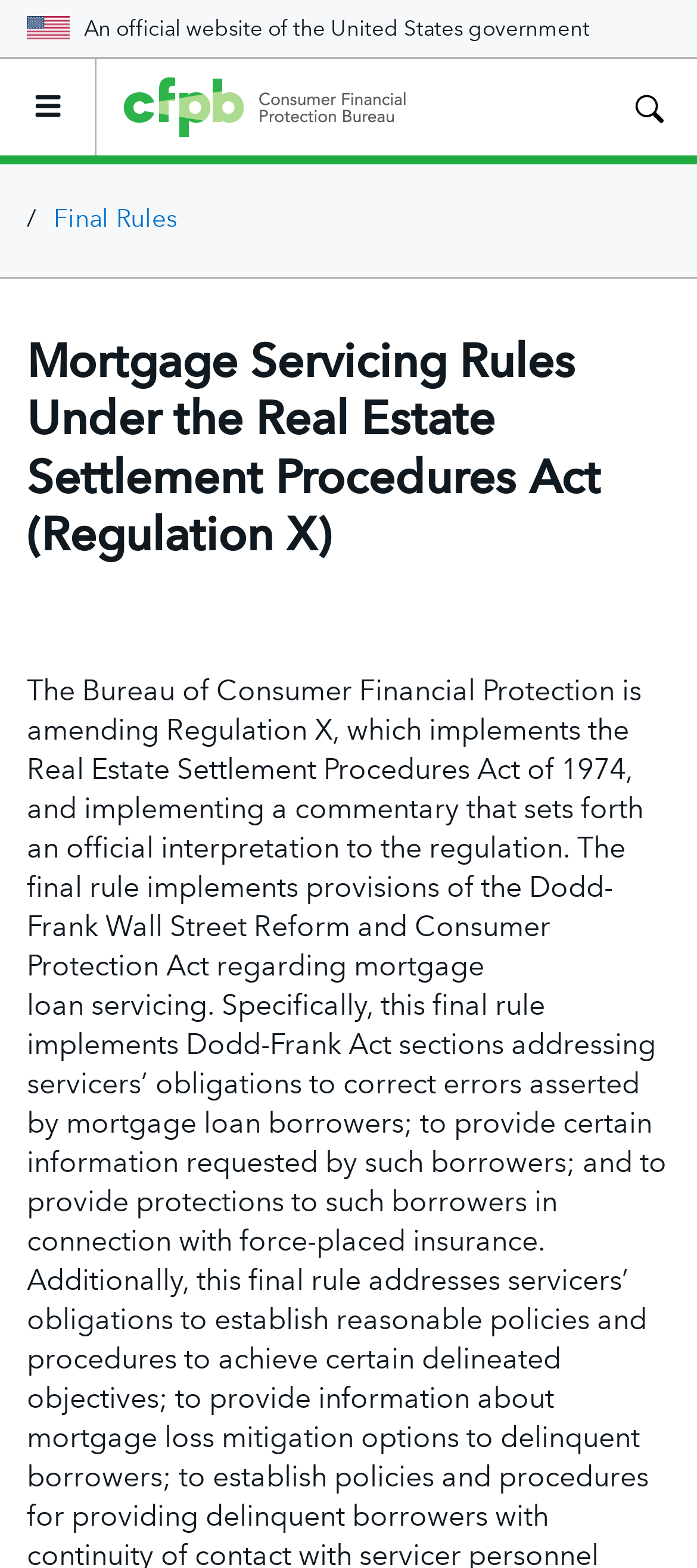Offer a meticulous description of the webpage's structure and content.

The webpage is about the Mortgage Servicing Rules Under the Real Estate Settlement Procedures Act (Regulation X) from the Consumer Financial Protection Bureau. At the top left of the page, there is an official government website logo with the text "An official website of the United States government". Next to it, there is a link to the Consumer Financial Protection Bureau, accompanied by its logo. 

On the top right, there is a search button that allows users to search the consumerfinance.gov website, with a magnifying glass icon. Below it, there is a button to open the main menu, which has a hamburger icon. 

Below the top section, there is a navigation menu, also known as breadcrumbs, that shows the path "Final Rules" preceded by a slash. 

The main content of the page is headed by a title "Mortgage Servicing Rules Under the Real Estate Settlement Procedures Act (Regulation X)", which spans the entire width of the page.